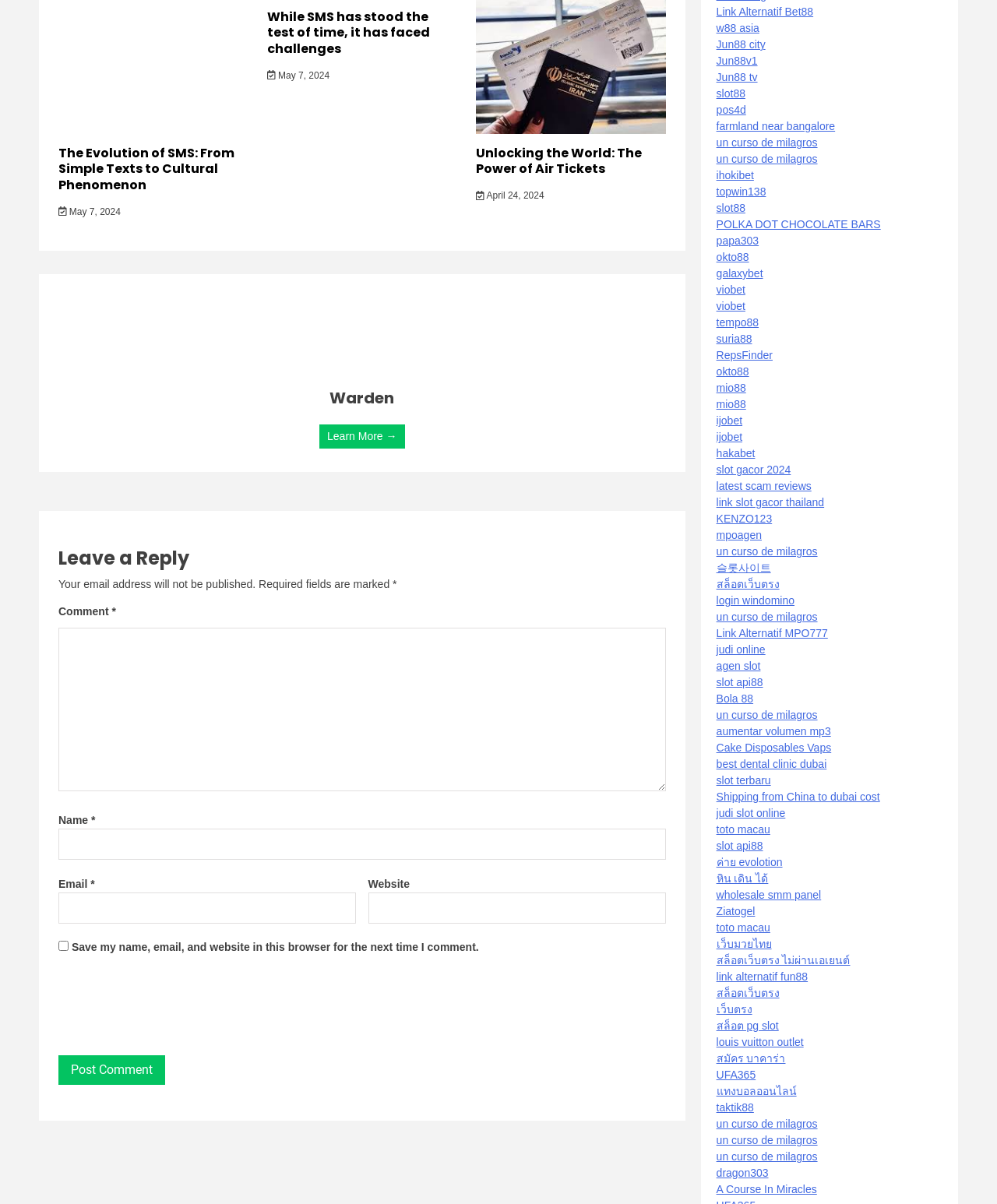Using the description: "แทงบอลออนไลน์", determine the UI element's bounding box coordinates. Ensure the coordinates are in the format of four float numbers between 0 and 1, i.e., [left, top, right, bottom].

[0.718, 0.901, 0.799, 0.911]